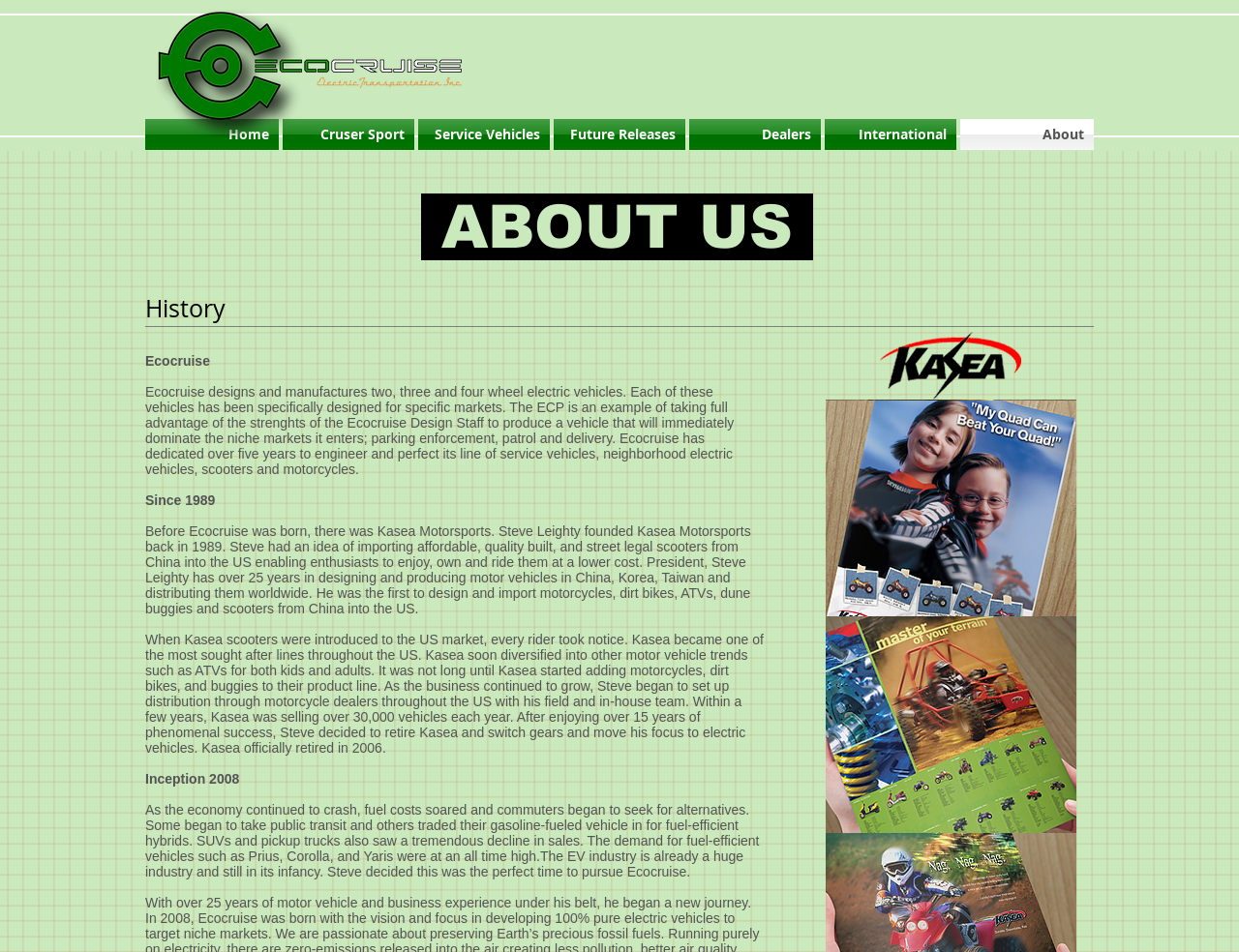Based on the element description Home, identify the bounding box of the UI element in the given webpage screenshot. The coordinates should be in the format (top-left x, top-left y, bottom-right x, bottom-right y) and must be between 0 and 1.

[0.117, 0.125, 0.227, 0.158]